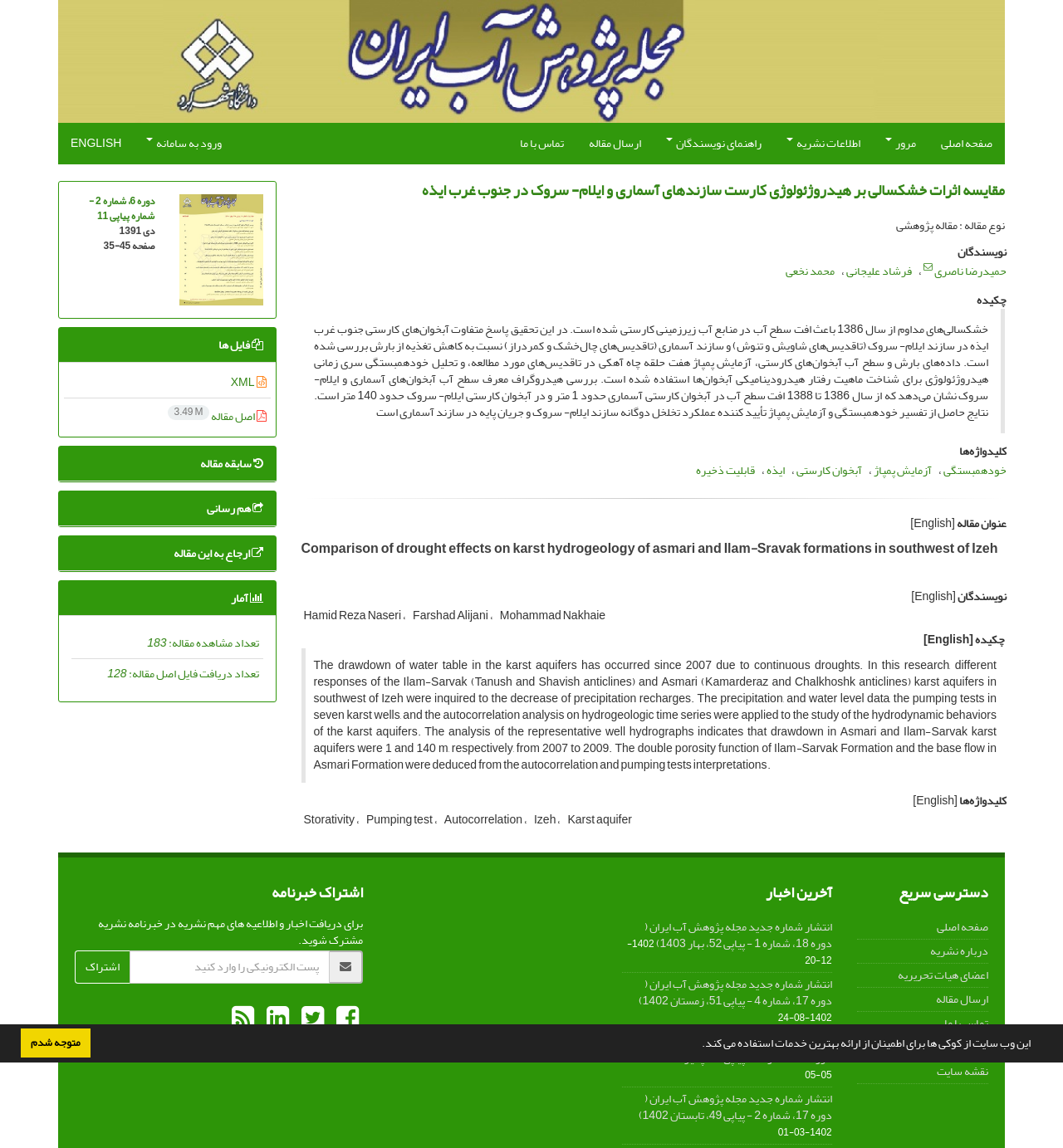Determine the bounding box coordinates of the region that needs to be clicked to achieve the task: "view article information".

[0.283, 0.157, 0.945, 0.175]